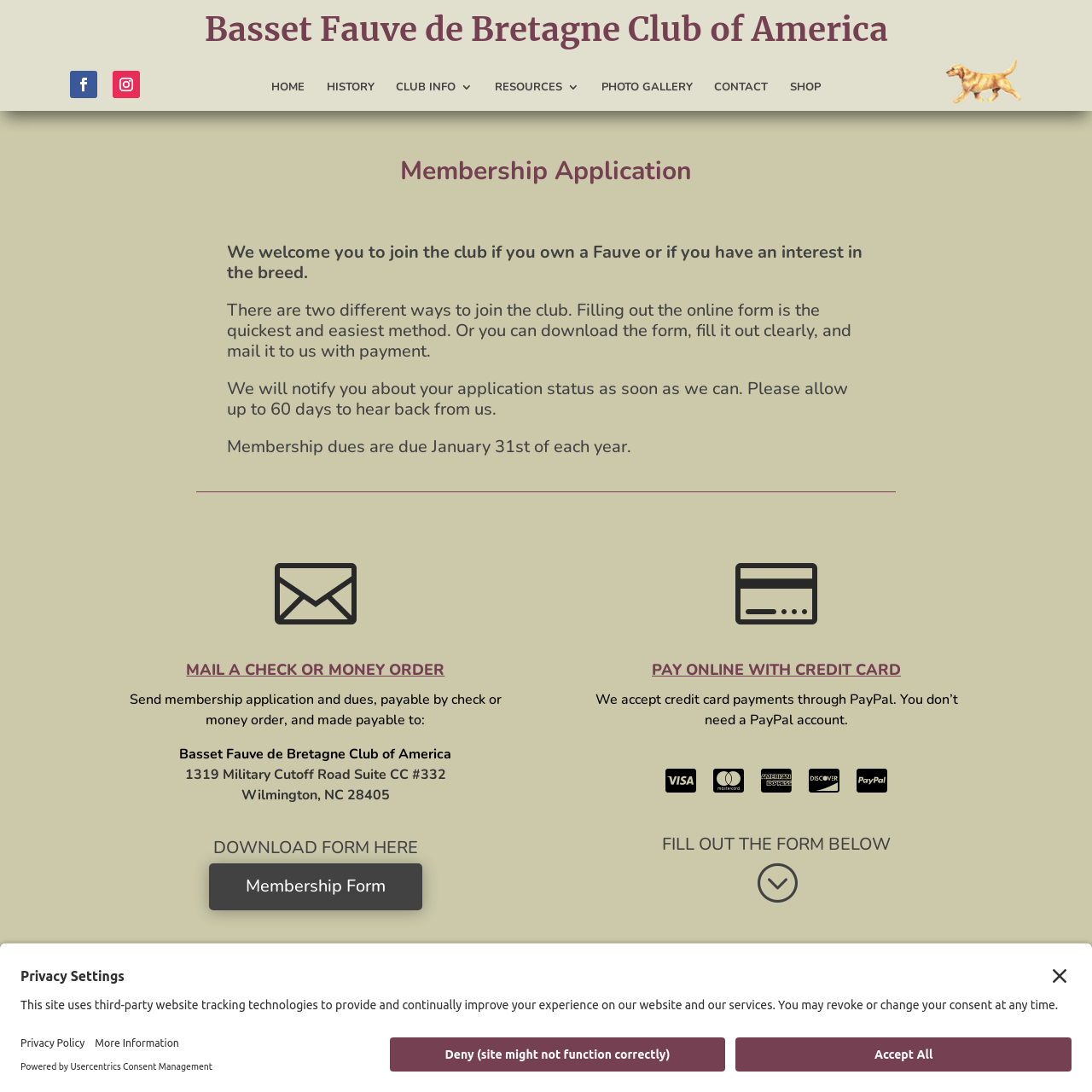Summarize the webpage comprehensively, mentioning all visible components.

The webpage is about the Basset Fauve de Bretagne Club of America (BFDBCA) and its membership application process. At the top, there is a heading with the club's name, followed by a row of links to different sections of the website, including "HOME", "HISTORY", "CLUB INFO", "RESOURCES 3", "PHOTO GALLERY", "CONTACT", and "SHOP". 

Below this, there is a logo of the club, and then a section dedicated to the membership application. This section has a heading "Membership Application" and provides information on how to join the club. There are two ways to join: filling out the online form or downloading the form and mailing it with payment. The membership dues are due January 31st of each year.

The webpage then provides two options for submitting the application: mailing a check or money order, or paying online with a credit card through PayPal. For the mail option, the address to send the application and payment is provided. For the online payment option, a brief description of the payment process is given.

Below these options, there is a section with a heading "FILL OUT THE FORM BELOW" and a form for users to fill out and submit their application. 

At the bottom of the page, there is a button to open privacy settings, which leads to a dialog box with information about the website's use of third-party tracking technologies and options to revoke or change consent. There are also links to open the privacy policy and more information about the website's consent management.